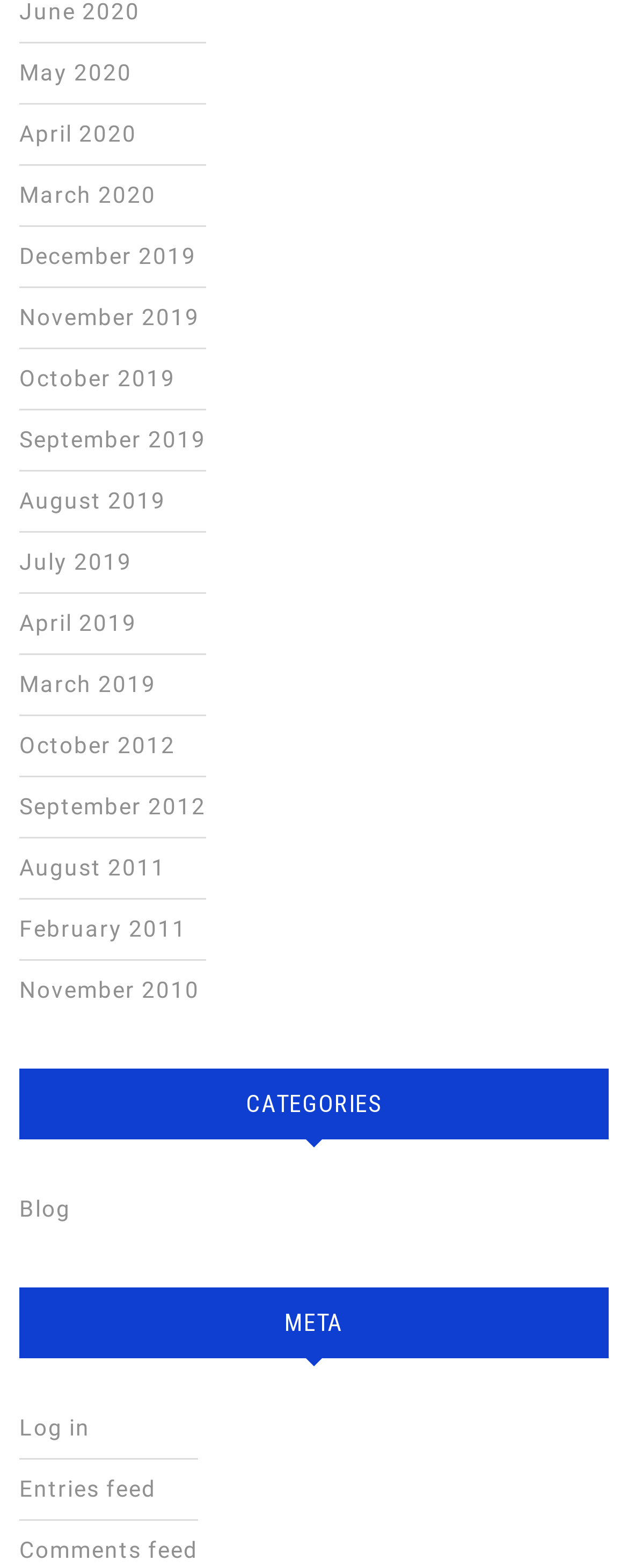Find the bounding box coordinates of the element you need to click on to perform this action: 'Log in to the website'. The coordinates should be represented by four float values between 0 and 1, in the format [left, top, right, bottom].

[0.031, 0.902, 0.144, 0.919]